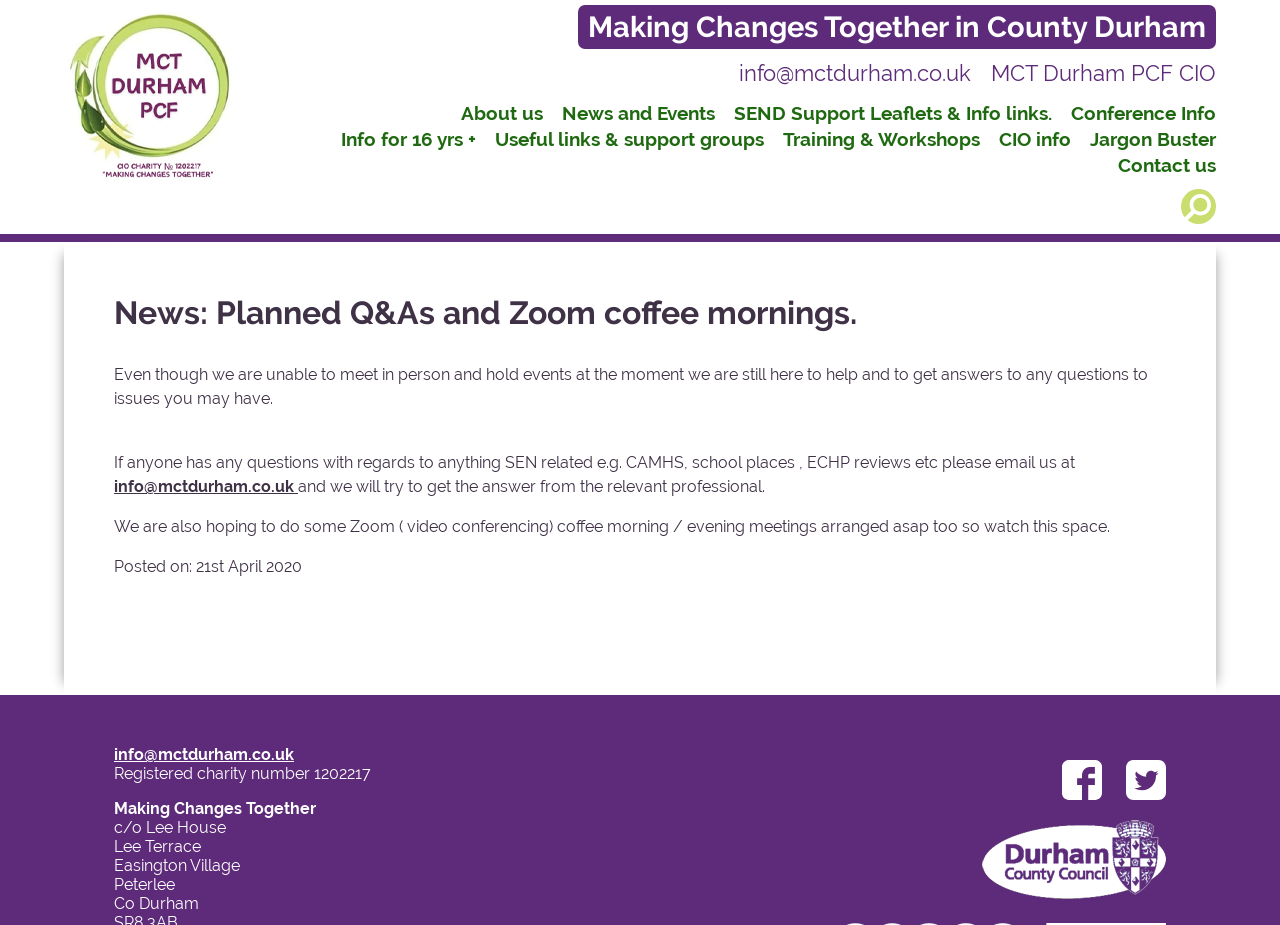Please identify the bounding box coordinates of the element that needs to be clicked to perform the following instruction: "Click on the 'About us' link".

[0.36, 0.111, 0.424, 0.134]